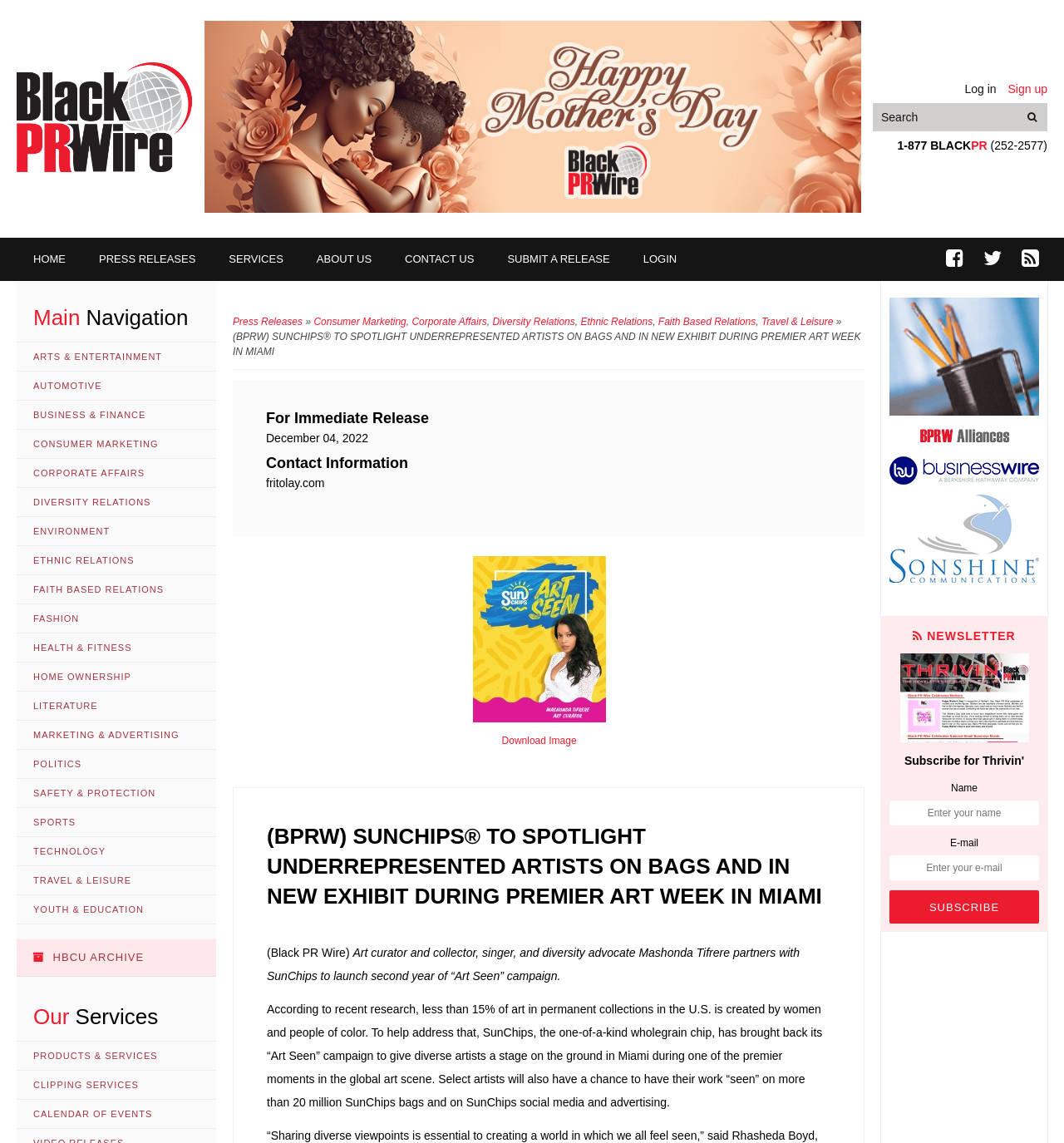Using the provided description: "Central Library Overview", find the bounding box coordinates of the corresponding UI element. The output should be four float numbers between 0 and 1, in the format [left, top, right, bottom].

None